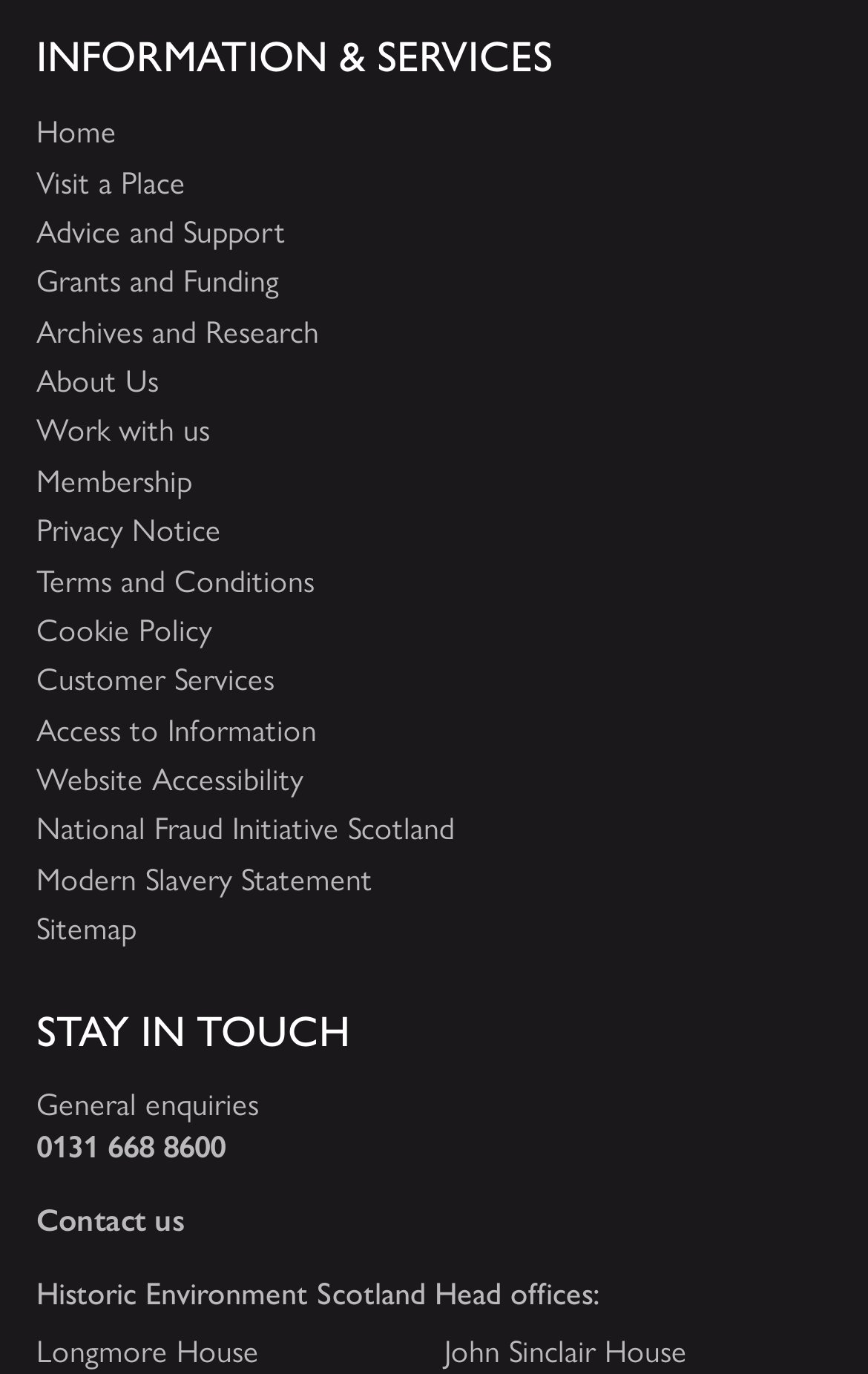Determine the bounding box coordinates (top-left x, top-left y, bottom-right x, bottom-right y) of the UI element described in the following text: National Fraud Initiative Scotland

[0.042, 0.589, 0.958, 0.615]